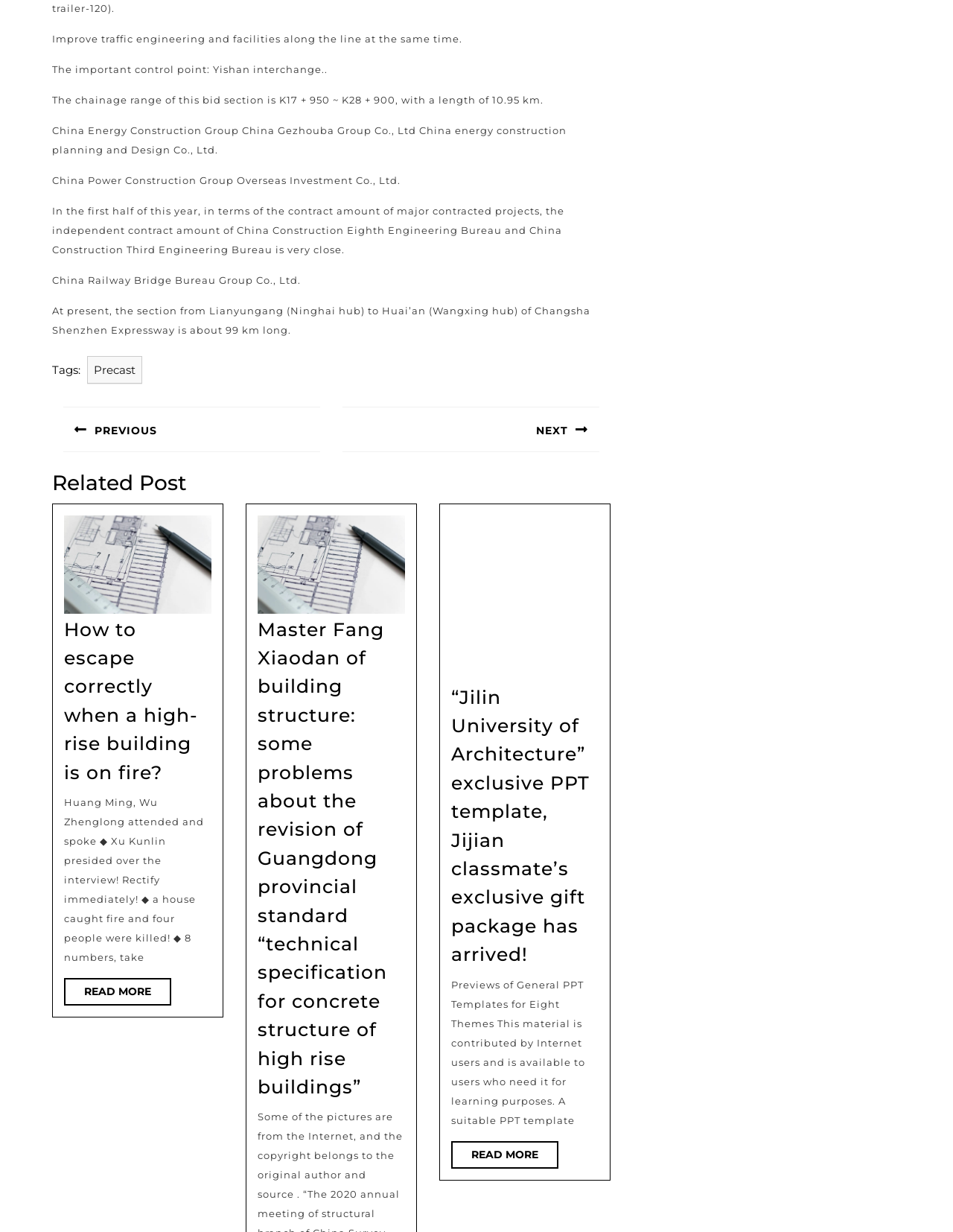Please identify the coordinates of the bounding box that should be clicked to fulfill this instruction: "Click on the 'Master Fang Xiaodan of building structure...' link".

[0.27, 0.502, 0.406, 0.891]